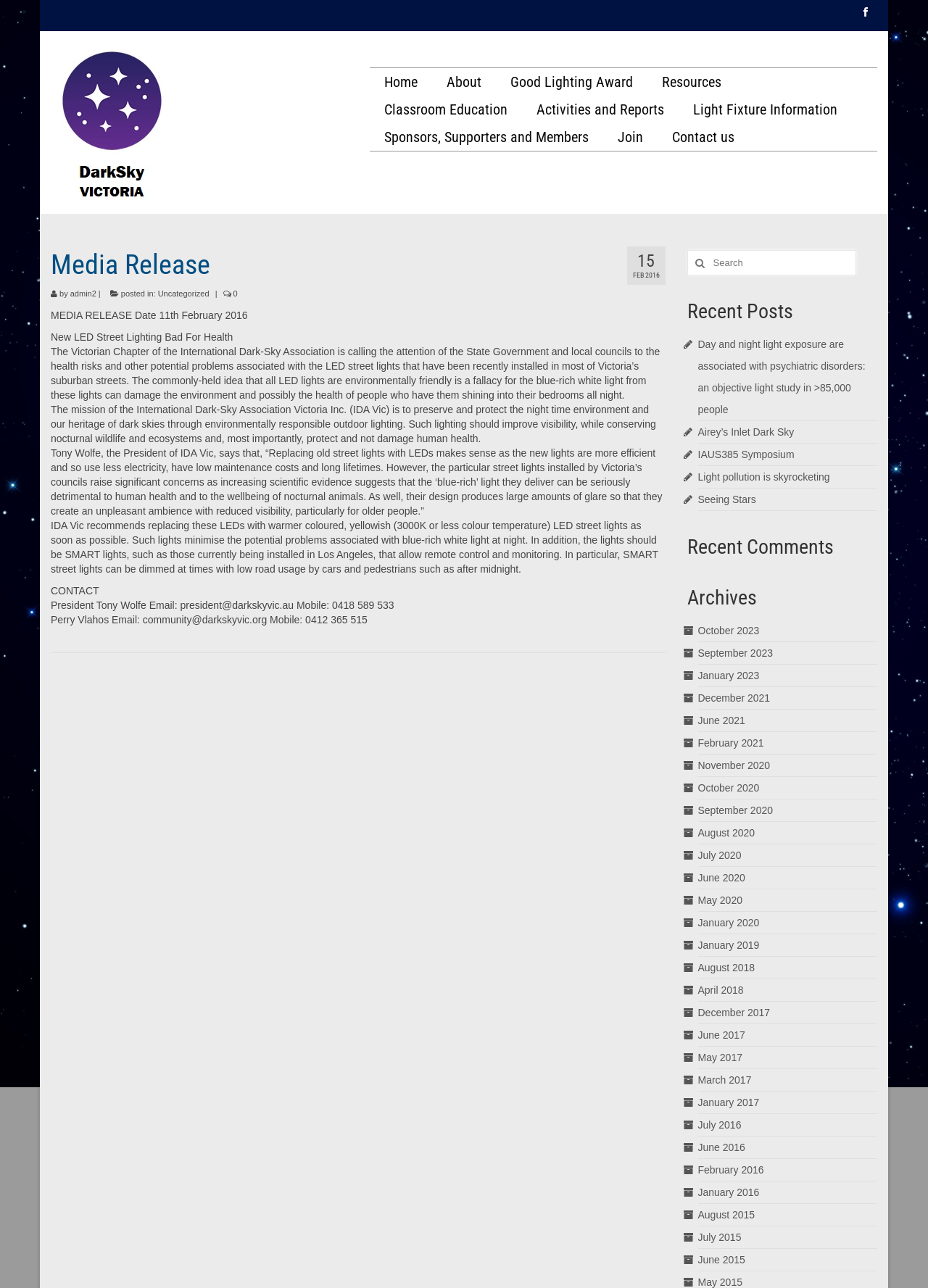What is the recommended color temperature for LED street lights?
Using the image as a reference, deliver a detailed and thorough answer to the question.

The recommended color temperature for LED street lights can be found in the article section of the webpage, where it is stated as 'IDA Vic recommends replacing these LEDs with warmer coloured, yellowish (3000K or less colour temperature) LED street lights as soon as possible'.